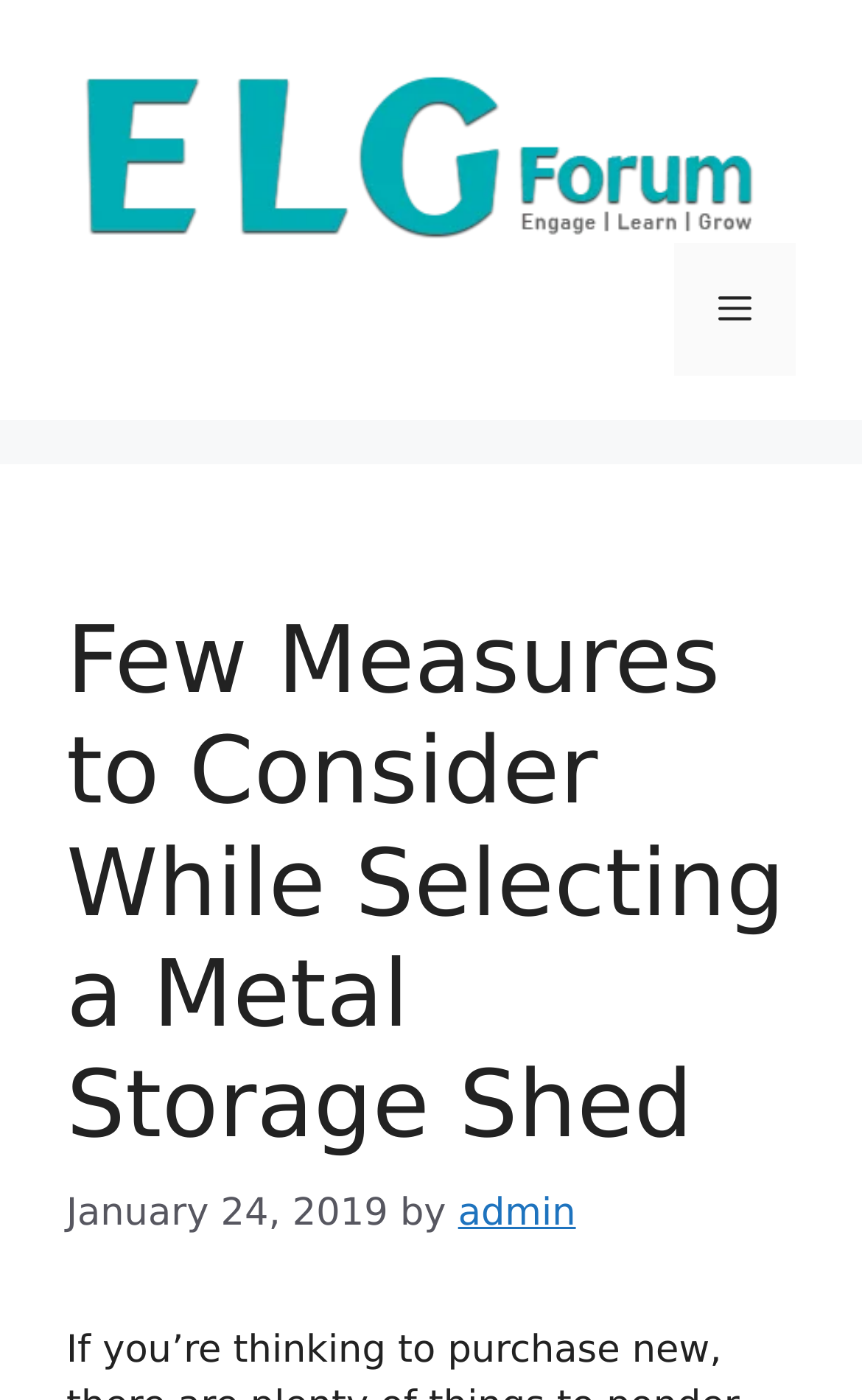What is the author of the article?
Use the screenshot to answer the question with a single word or phrase.

admin